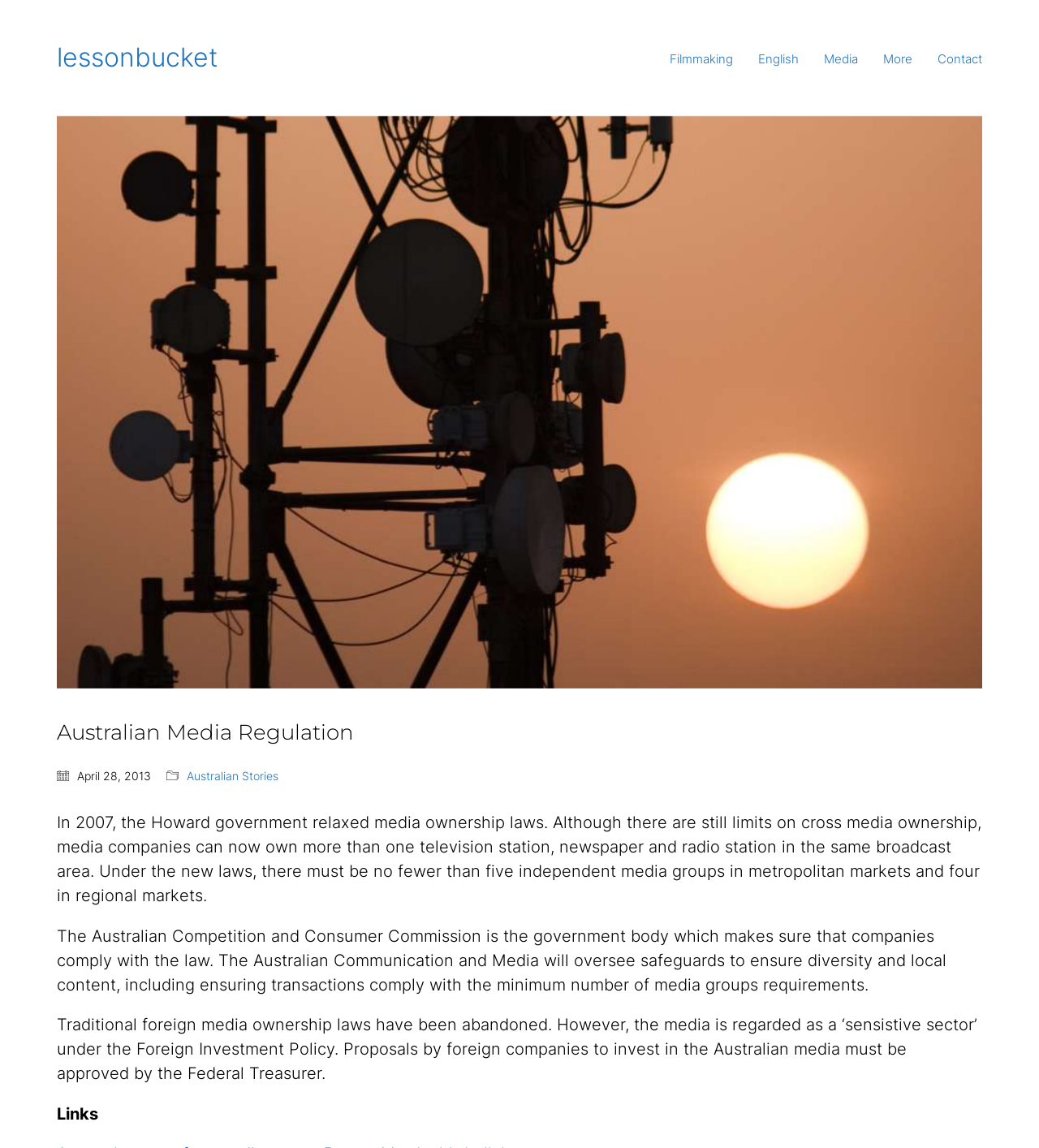Generate the text of the webpage's primary heading.

Australian Media Regulation